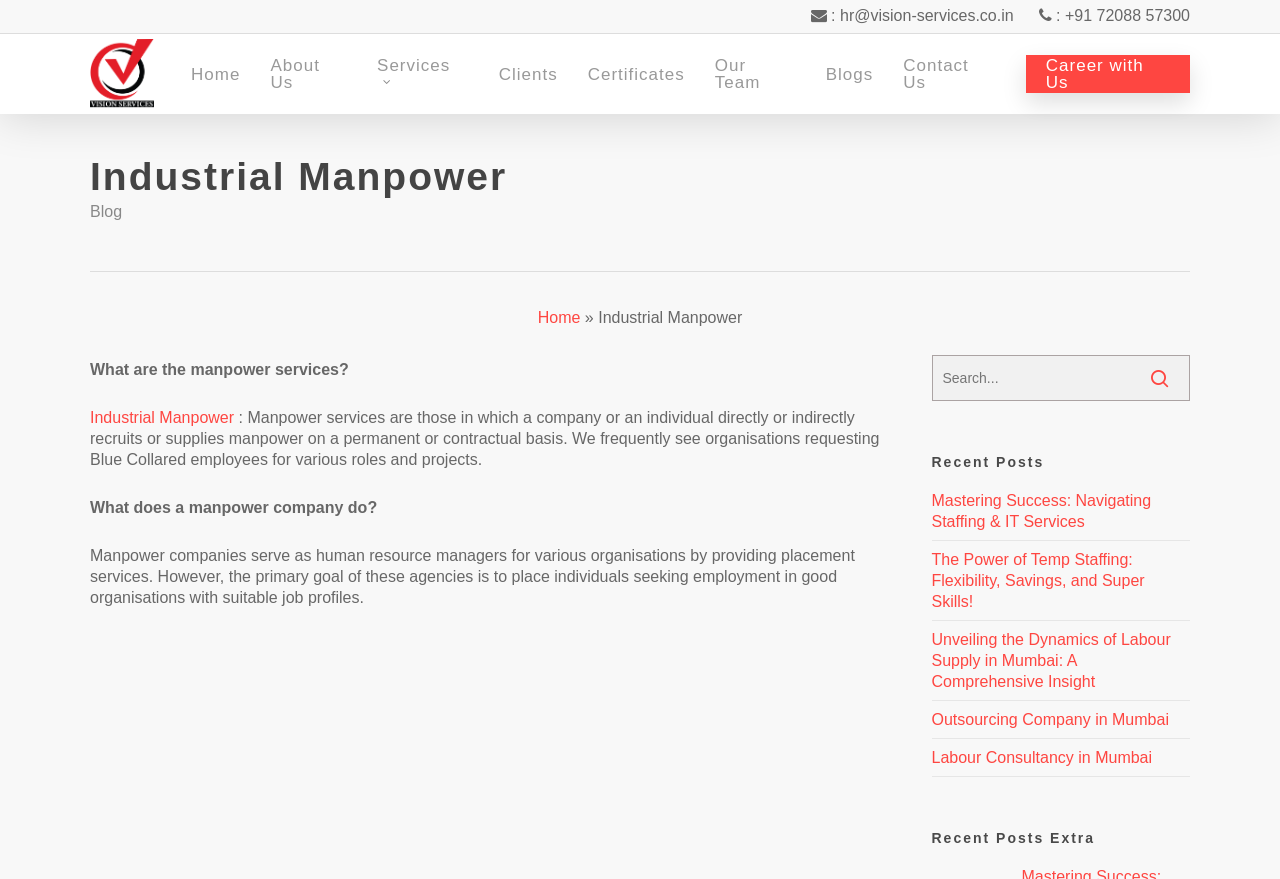What is the phone number on the top right?
Could you give a comprehensive explanation in response to this question?

I found the phone number on the top right by looking at the link element with the OCR text '+91 72088 57300' and bounding box coordinates [0.811, 0.0, 0.93, 0.036].